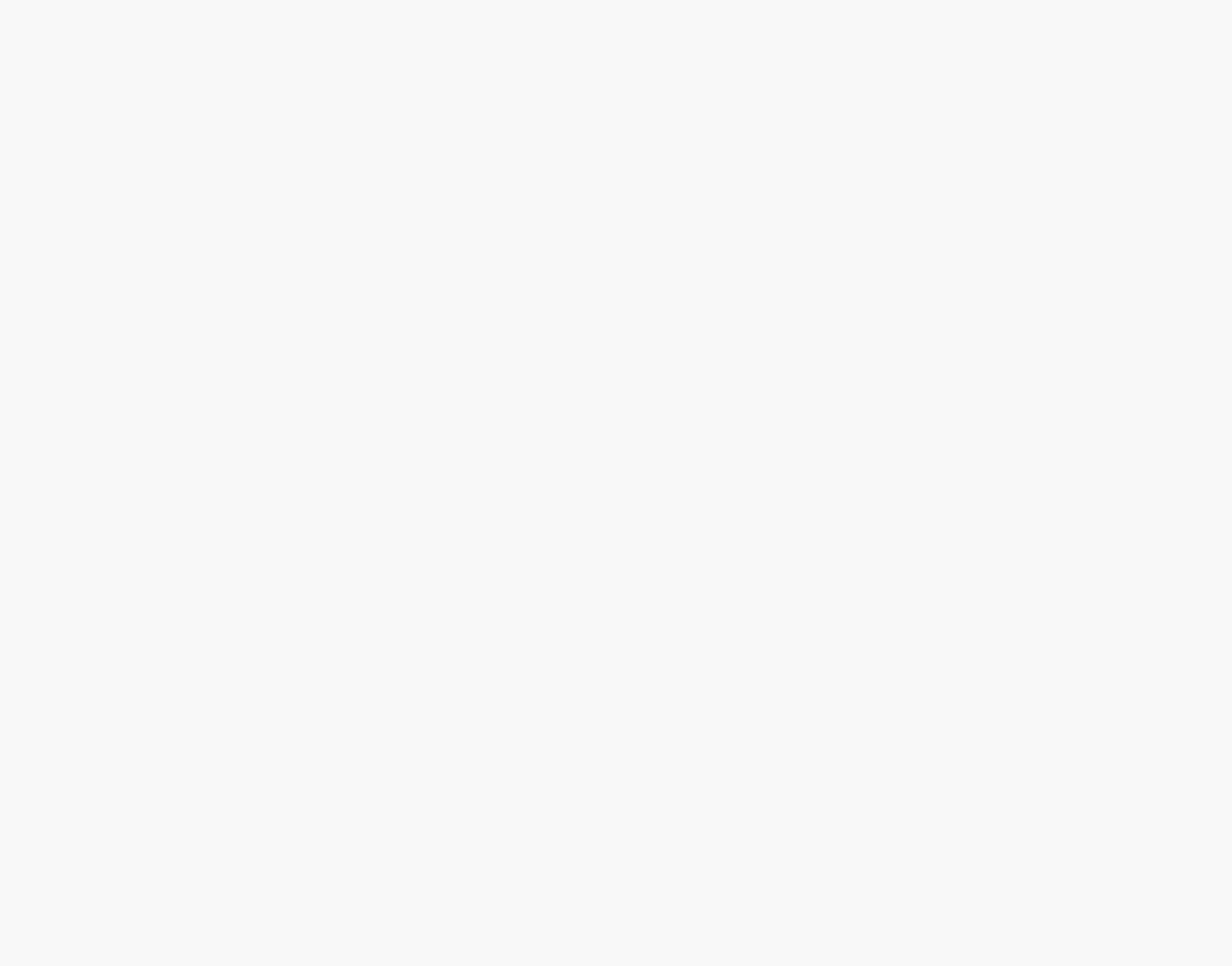Answer the question with a brief word or phrase:
What is the address of the Bell Building?

1101 W. Montgomery Avenue, Philadelphia, PA 19122